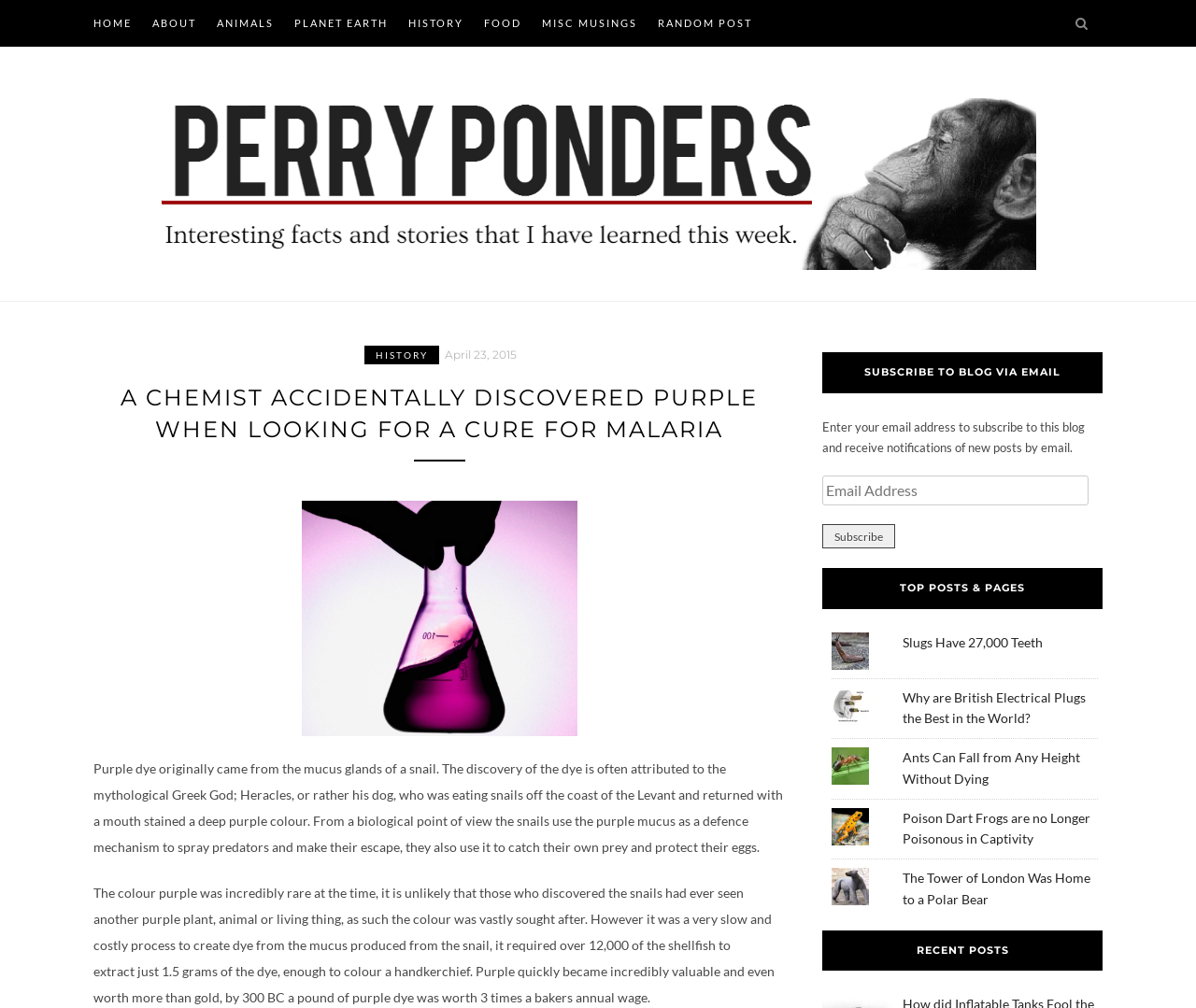Give a one-word or one-phrase response to the question:
What is the name of the blog?

Perry Ponders